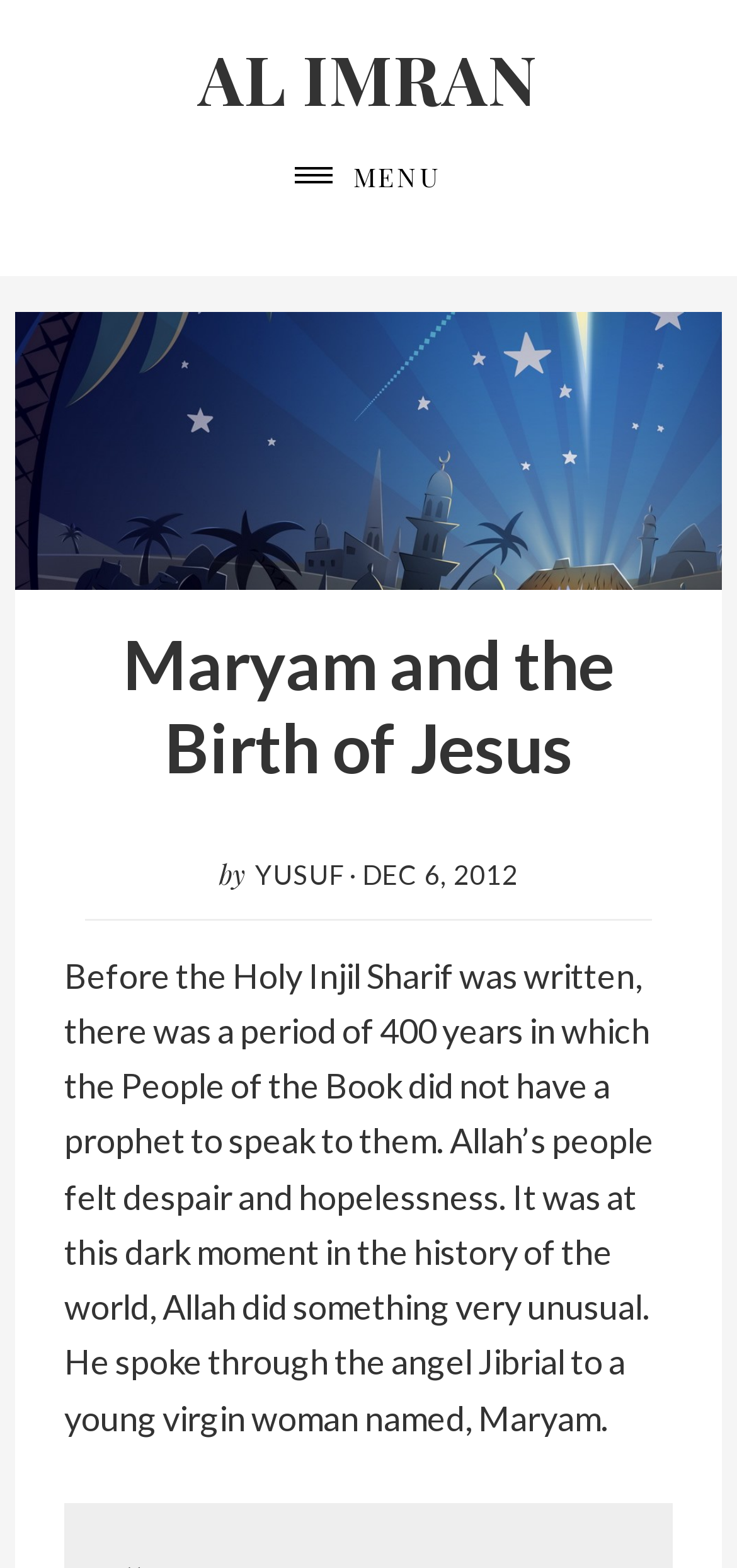What is the name of the virgin woman mentioned?
Using the image, elaborate on the answer with as much detail as possible.

The answer can be found in the paragraph of text that starts with 'Before the Holy Injil Sharif was written...'. The text mentions a young virgin woman named Maryam.